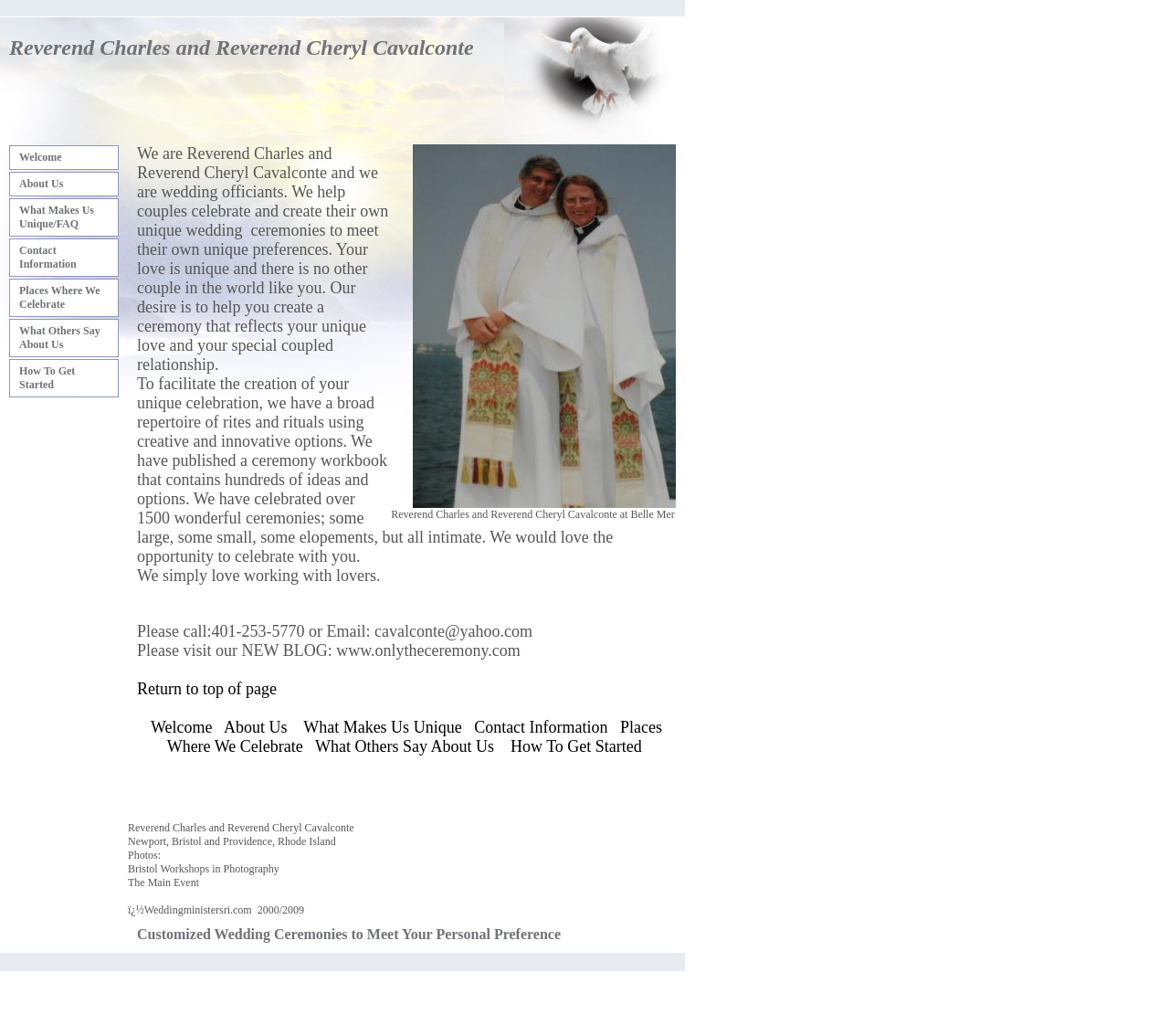Determine the bounding box coordinates of the area to click in order to meet this instruction: "Contact Reverend Charles and Cheryl Cavalconte".

[0.008, 0.23, 0.102, 0.267]